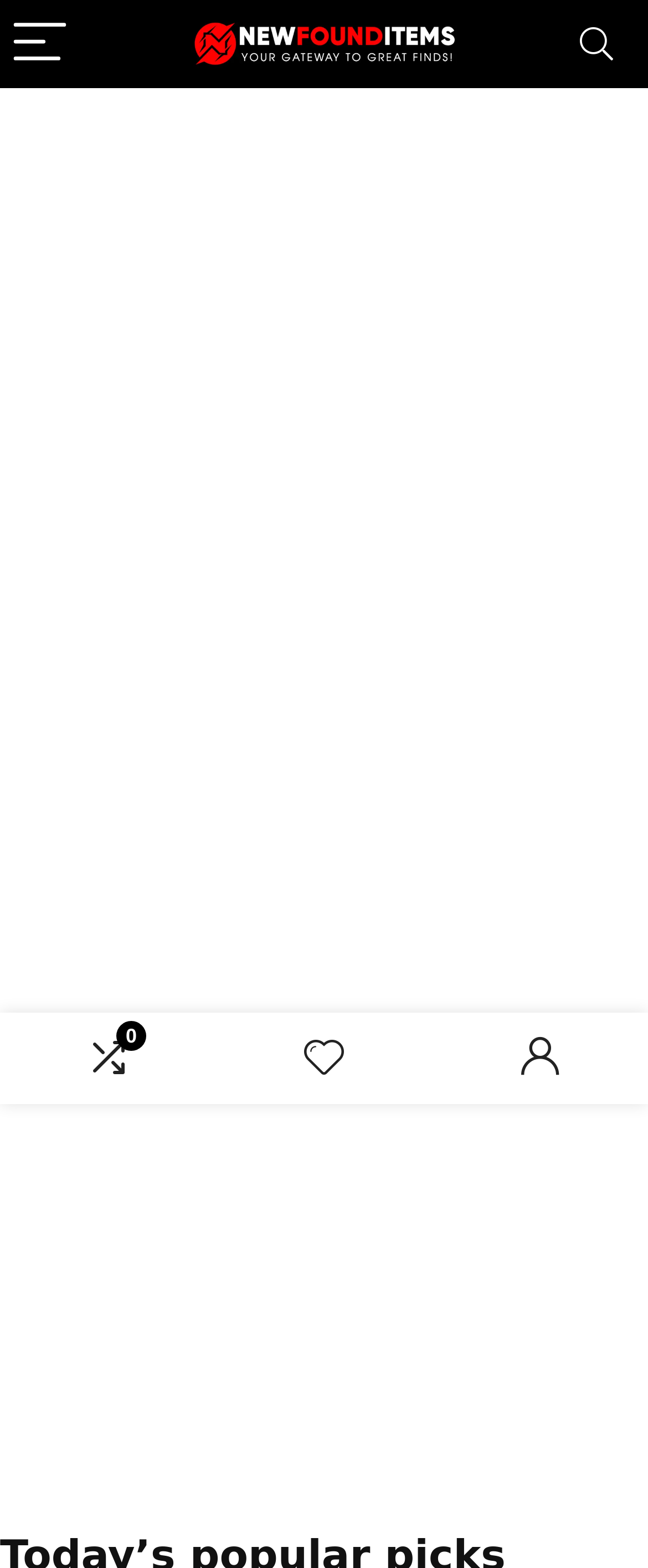Please provide a one-word or short phrase answer to the question:
How many images are on the webpage?

3